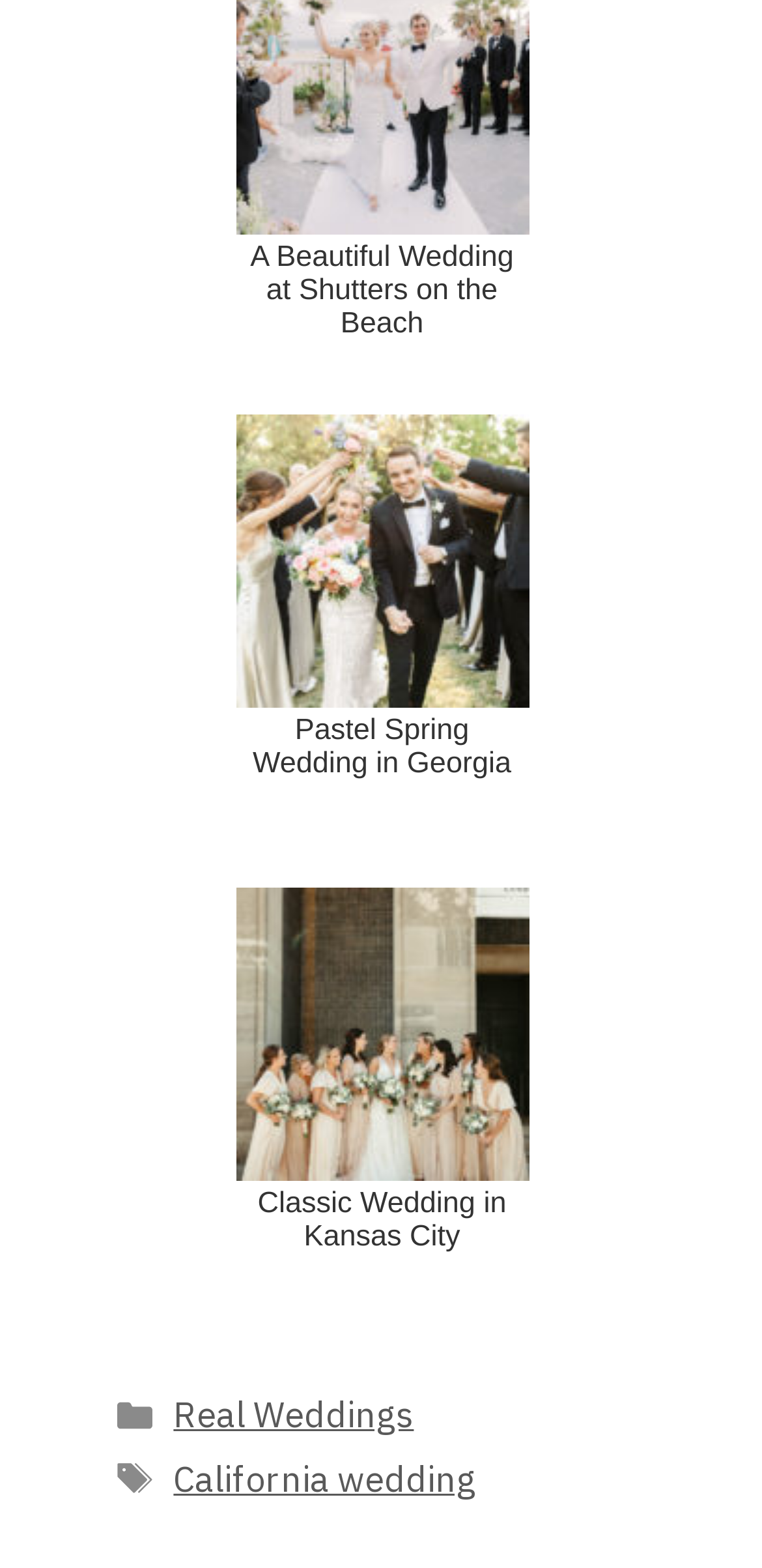What is the text above the footer?
Based on the image, answer the question with a single word or brief phrase.

Pastel Spring Wedding in Georgia